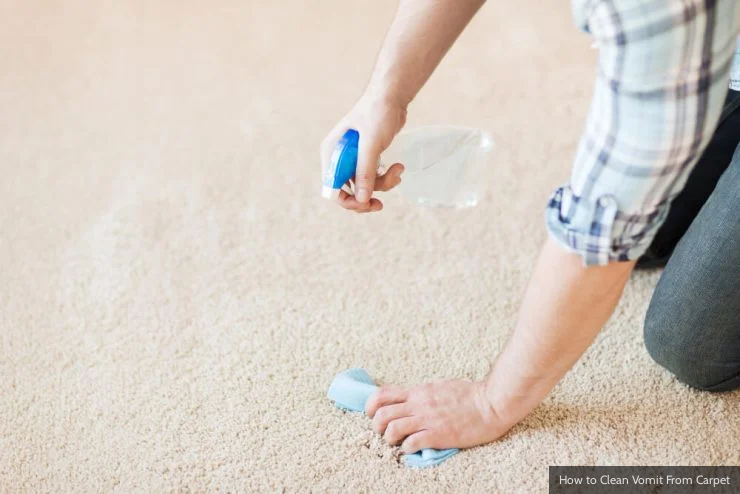Where is the cleaning scenario taking place?
Provide an in-depth and detailed explanation in response to the question.

The setting of the image appears to be a casual, everyday environment, likely a living room, which emphasizes the relatable home care challenges many people face, especially when dealing with children or pets.